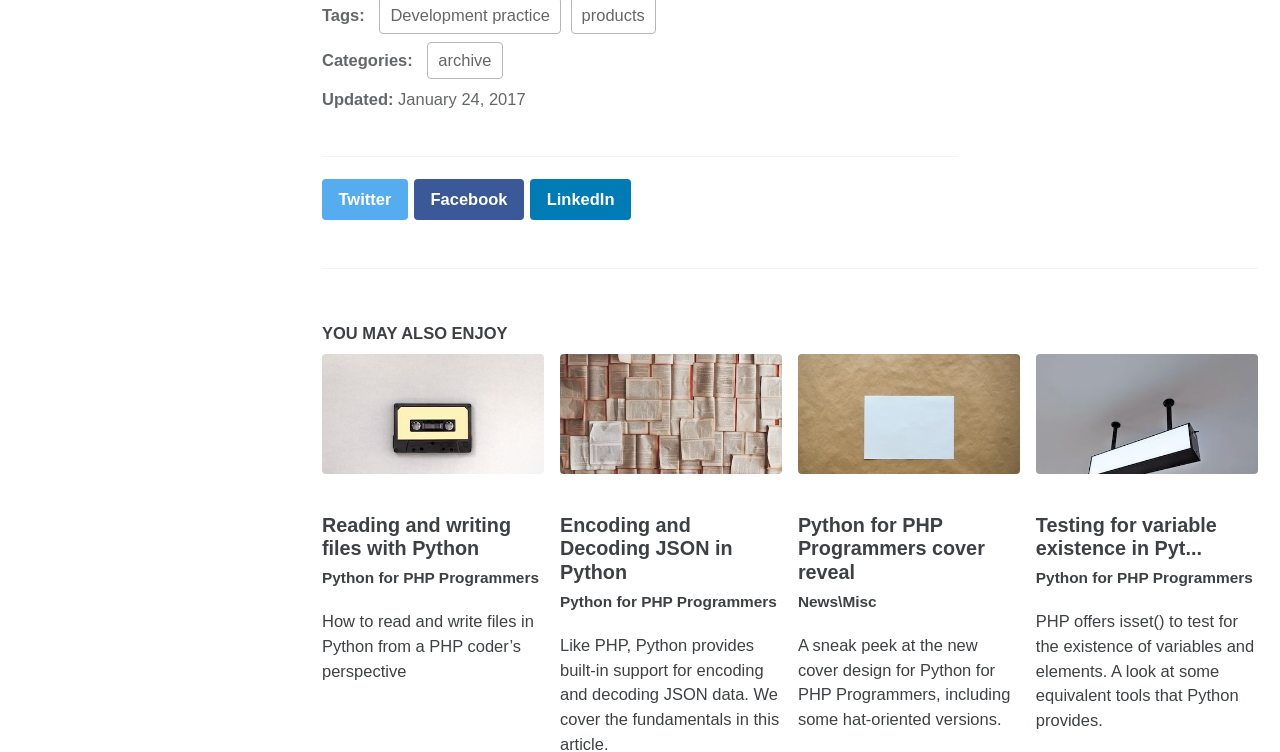Find the bounding box coordinates of the clickable area required to complete the following action: "Read 'Reading and writing files with Python' article".

[0.252, 0.683, 0.399, 0.744]